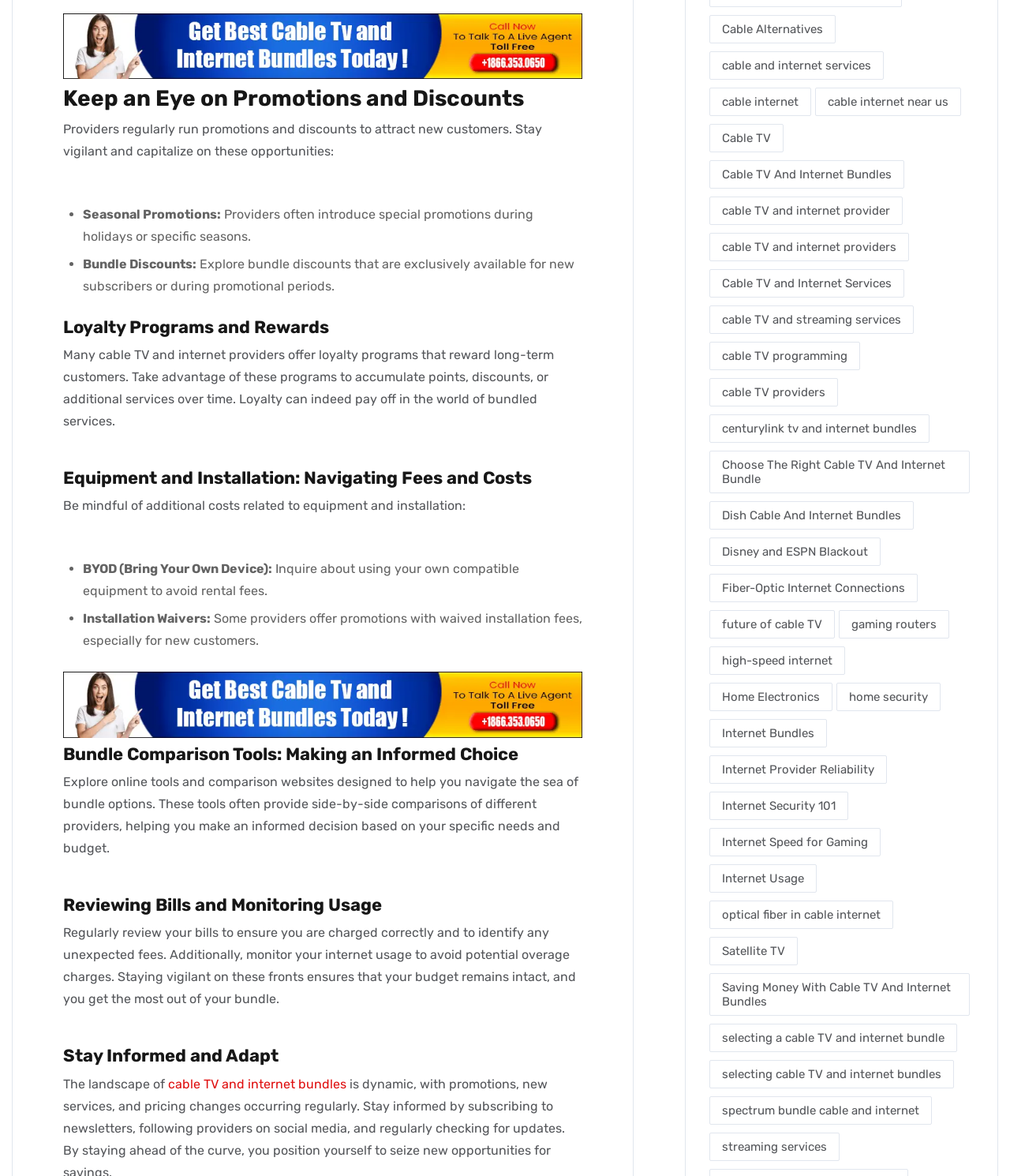Please answer the following question using a single word or phrase: 
What can online tools help you with?

Comparing bundle options